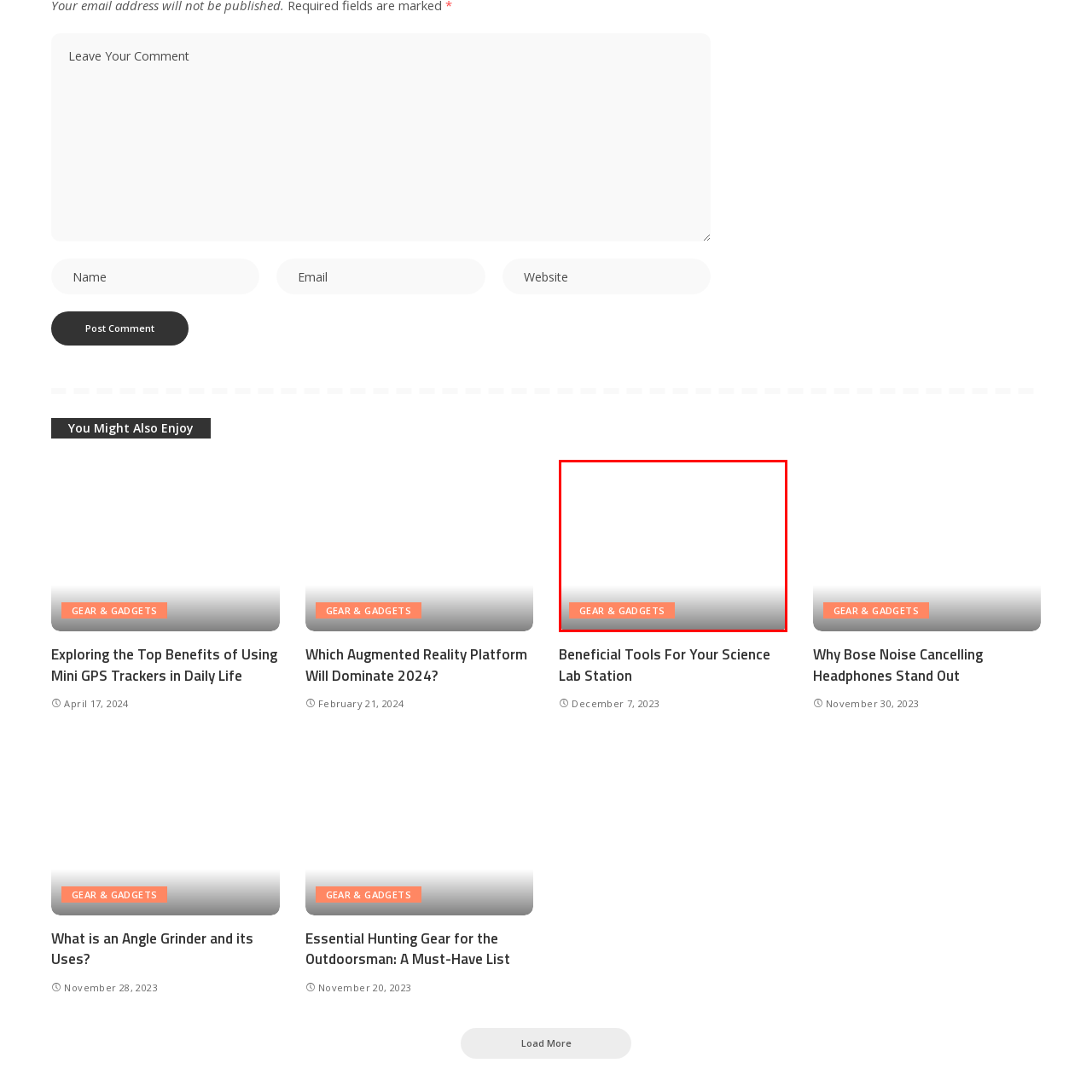What type of products does the button likely represent?
Pay attention to the image part enclosed by the red bounding box and answer the question using a single word or a short phrase.

Gear and gadgets